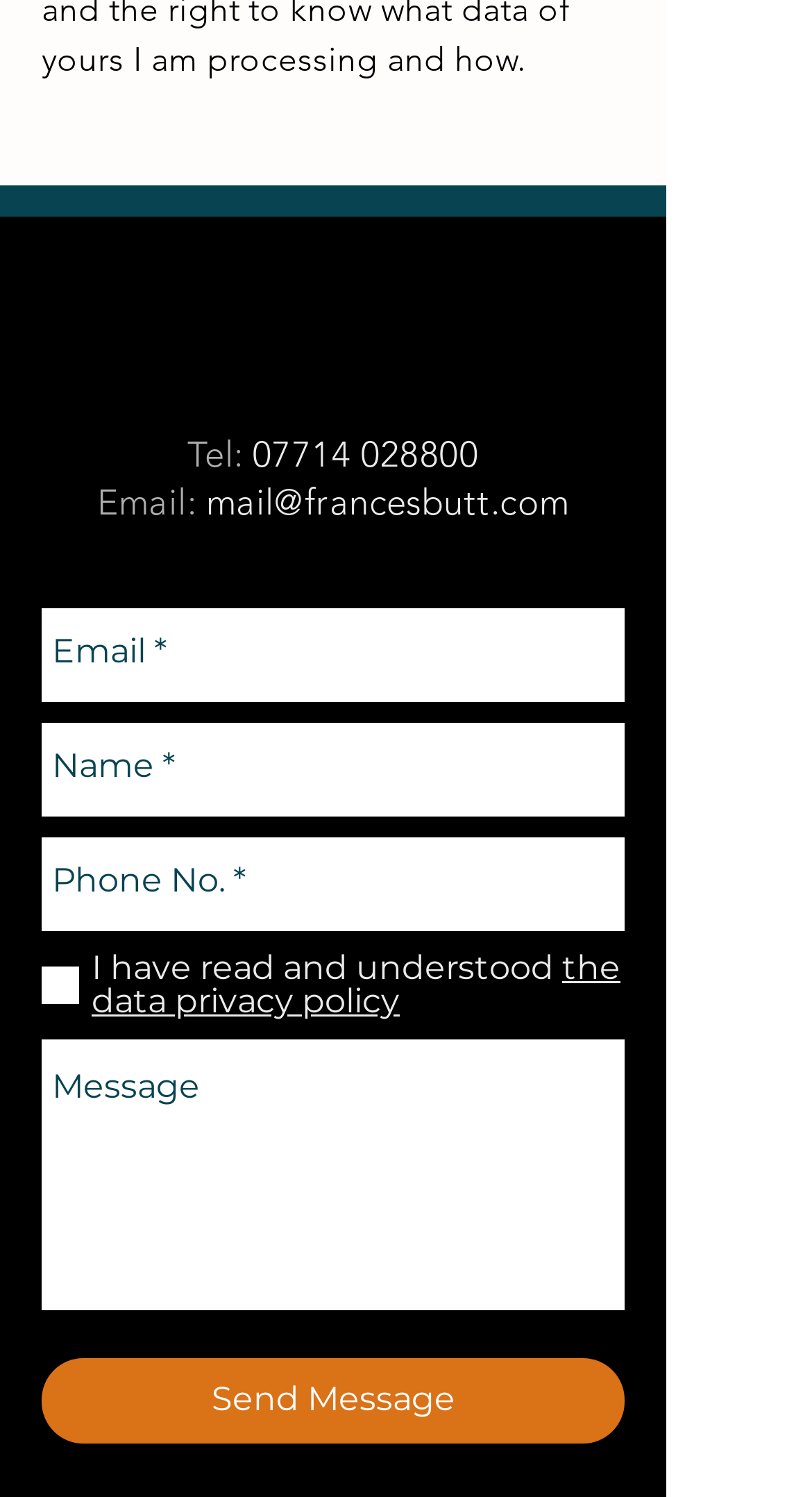Identify the bounding box of the UI element described as follows: "aria-label="Name *" name="name-*" placeholder="Name *"". Provide the coordinates as four float numbers in the range of 0 to 1 [left, top, right, bottom].

[0.051, 0.483, 0.769, 0.545]